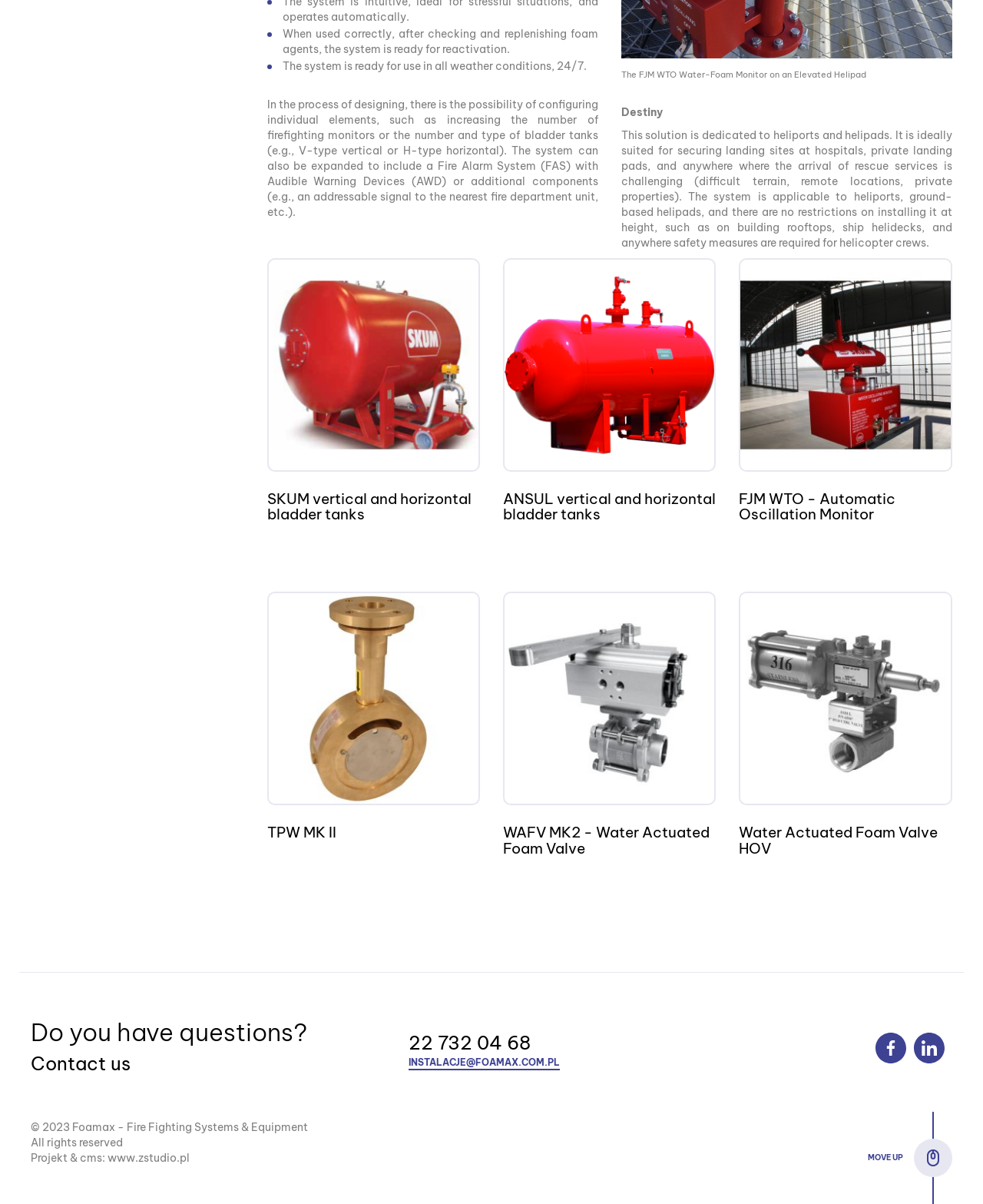Locate the coordinates of the bounding box for the clickable region that fulfills this instruction: "View more information about FJM WTO - Automatic Oscillation Monitor".

[0.753, 0.216, 0.967, 0.39]